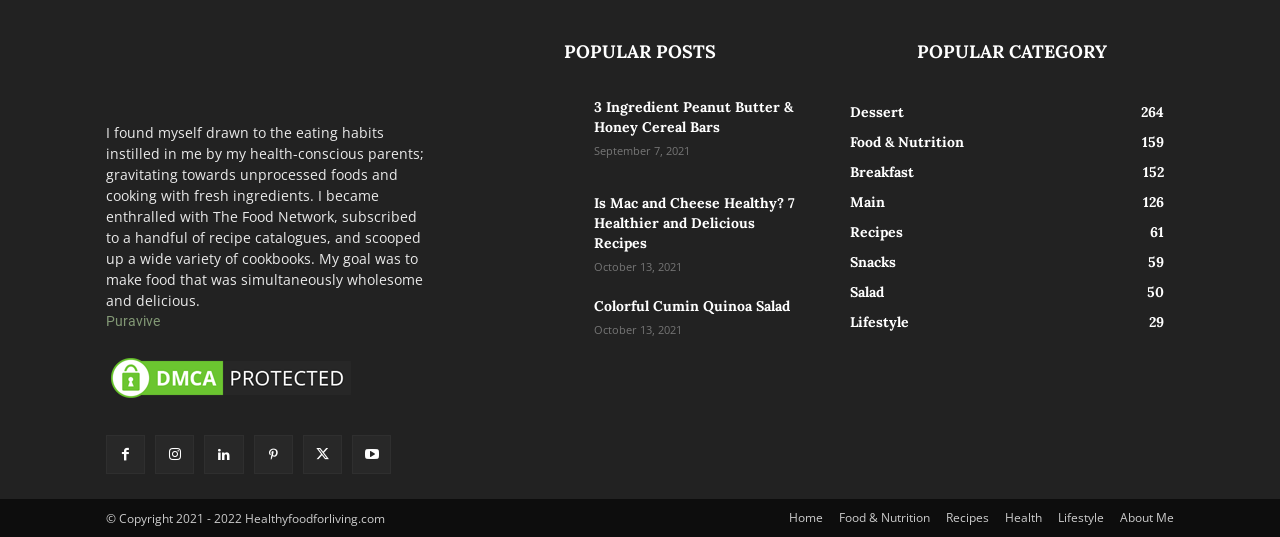Identify the bounding box for the described UI element: "About Me".

[0.875, 0.944, 0.917, 0.983]